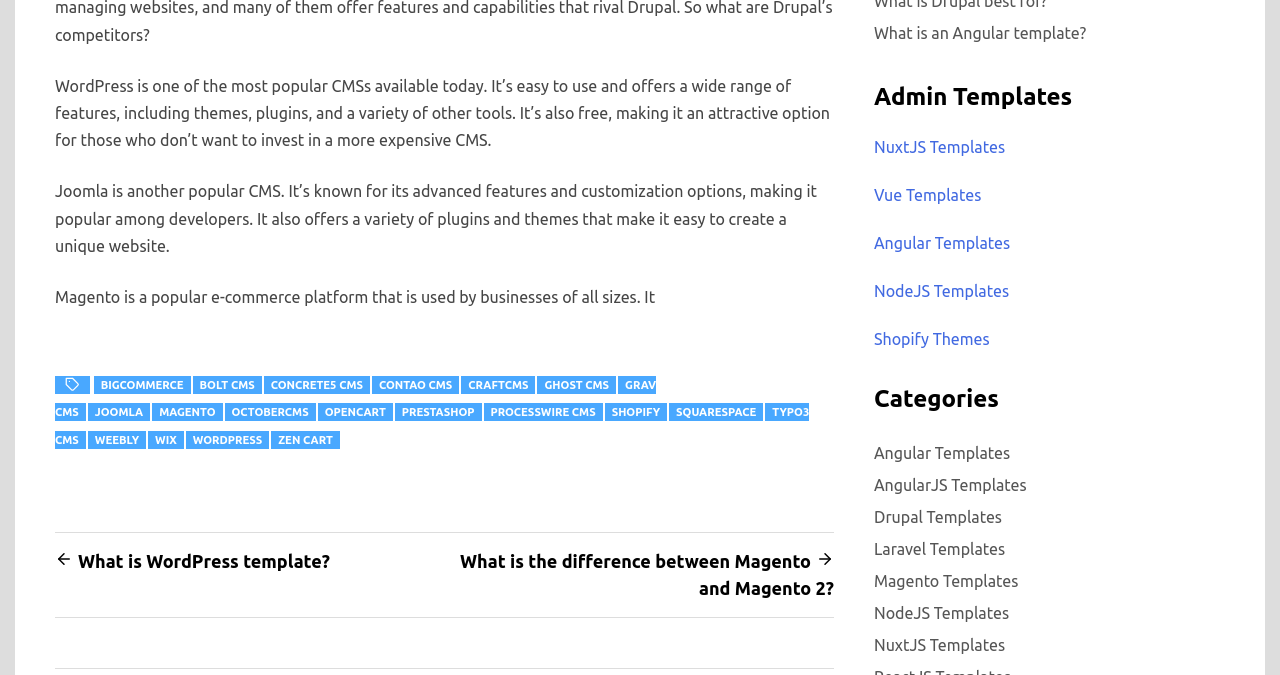Locate the bounding box of the UI element based on this description: "Laravel Templates". Provide four float numbers between 0 and 1 as [left, top, right, bottom].

[0.683, 0.792, 0.785, 0.834]